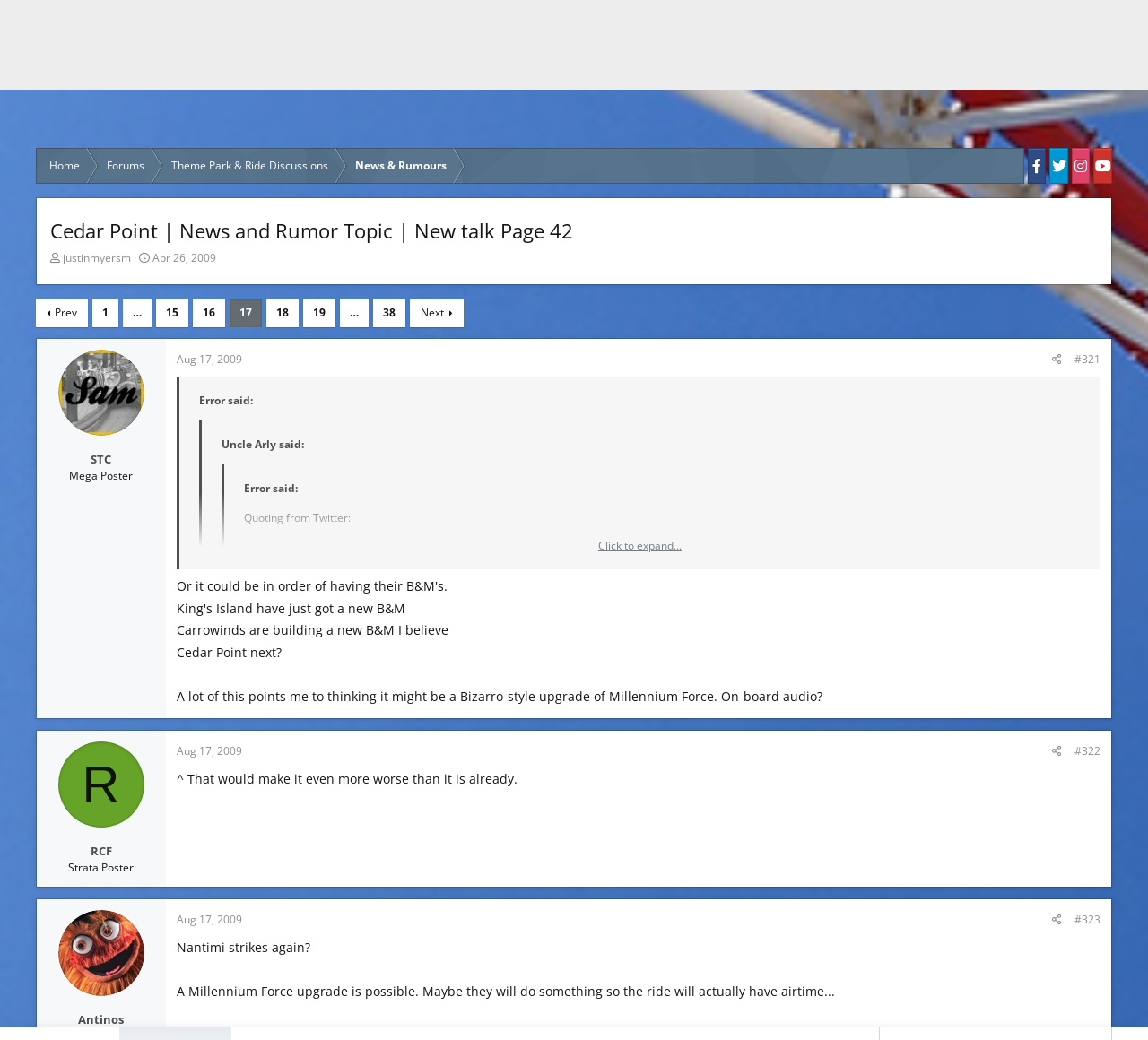Can you determine the bounding box coordinates of the area that needs to be clicked to fulfill the following instruction: "View post by vermillionguy"?

[0.05, 0.05, 0.125, 0.133]